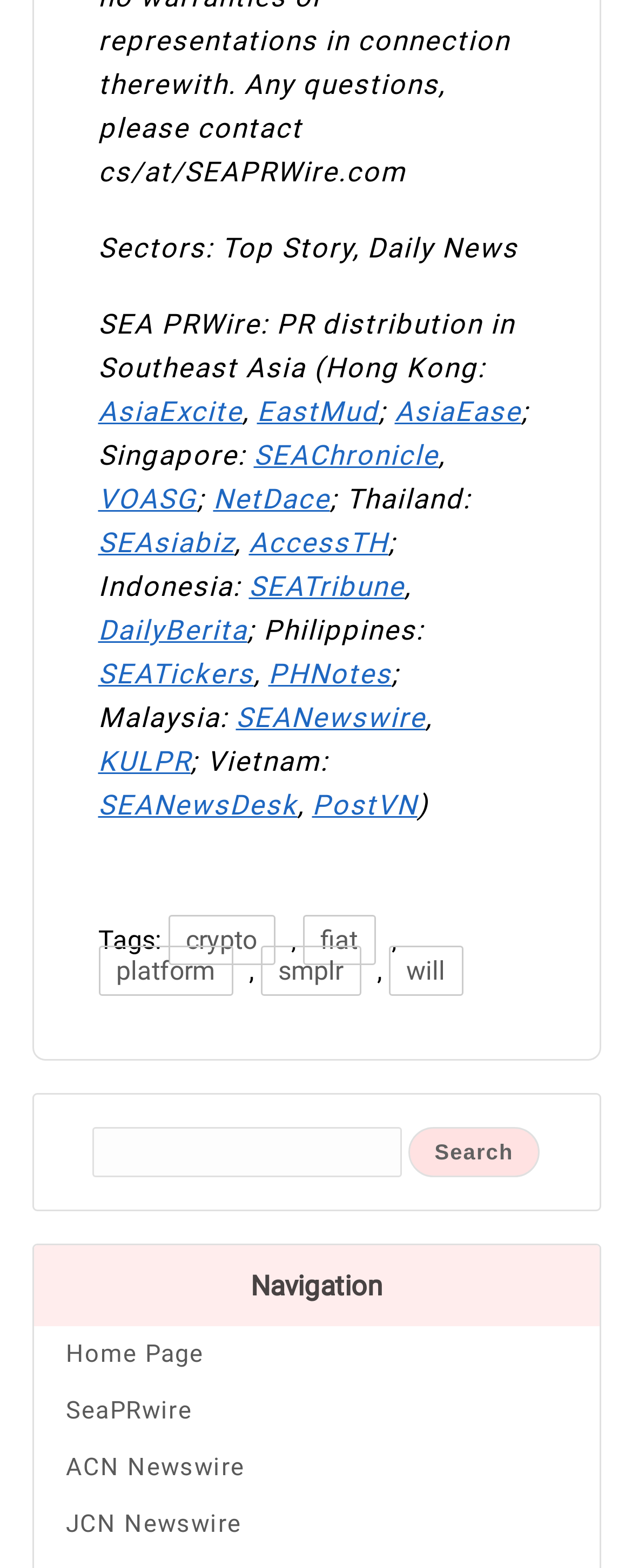Please reply with a single word or brief phrase to the question: 
What is the purpose of the search bar?

To search for news articles